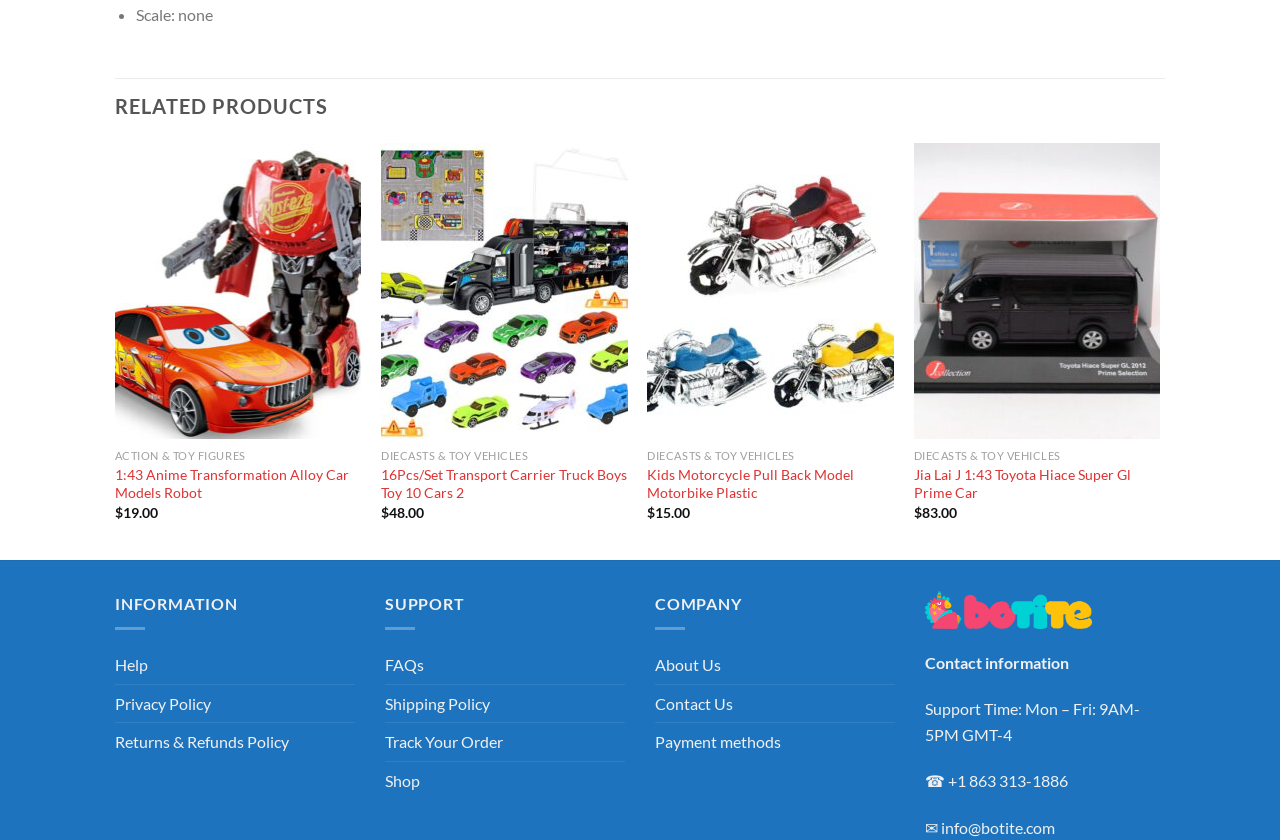Please find the bounding box coordinates of the element that needs to be clicked to perform the following instruction: "Contact us". The bounding box coordinates should be four float numbers between 0 and 1, represented as [left, top, right, bottom].

[0.512, 0.815, 0.573, 0.86]